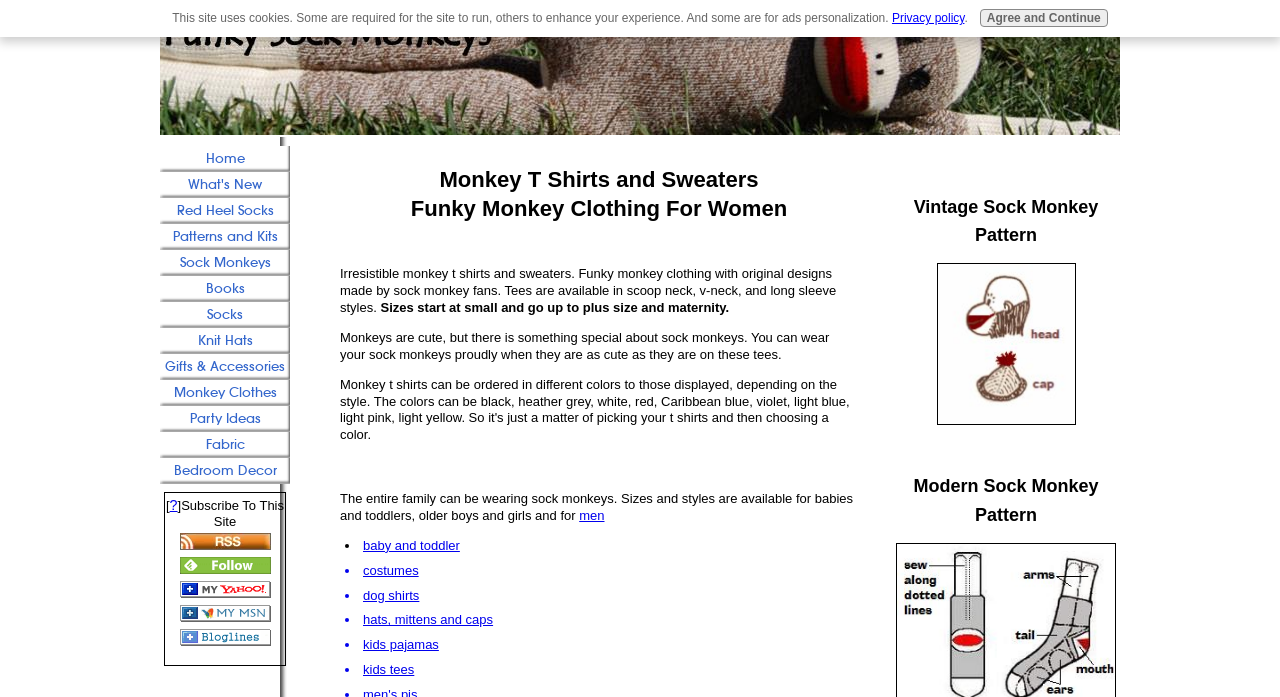Can you provide the bounding box coordinates for the element that should be clicked to implement the instruction: "Subscribe to the newsletter via email"?

None